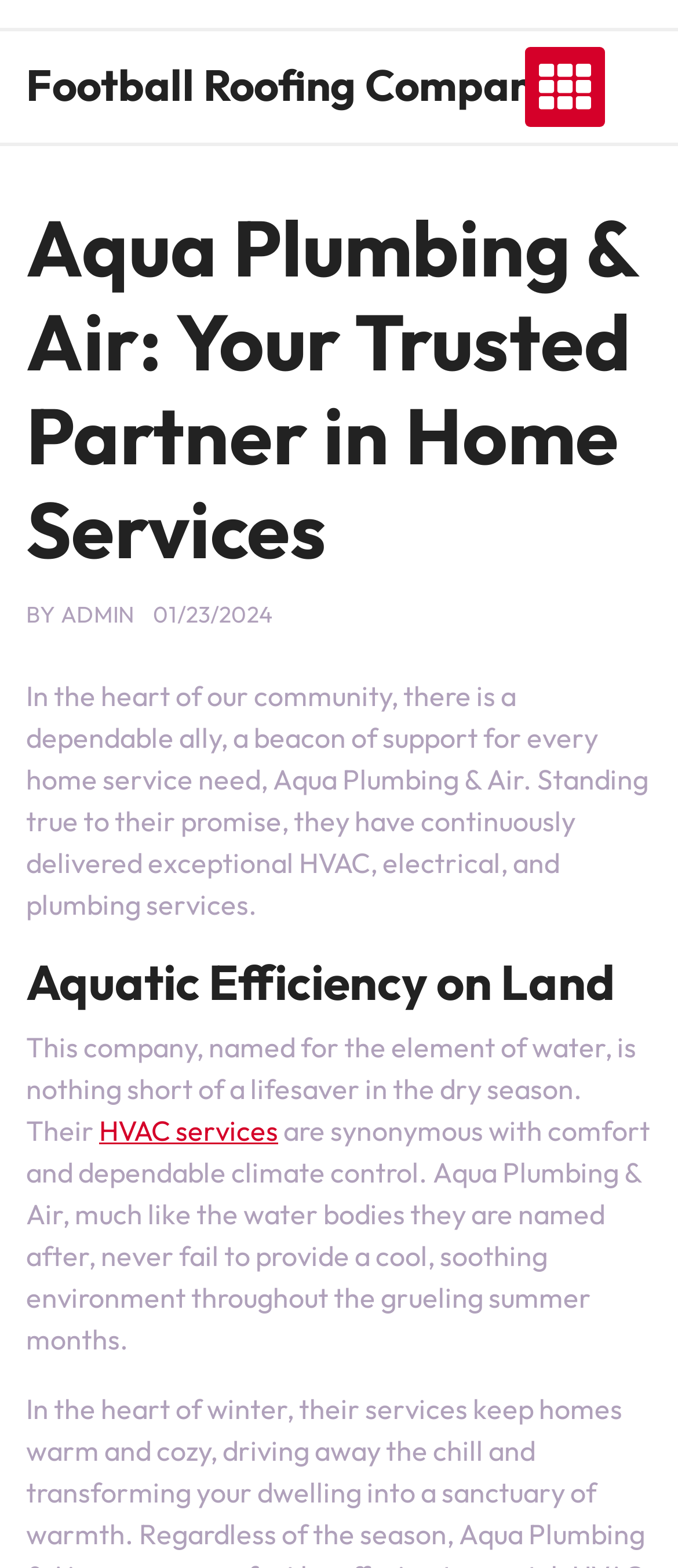Provide the bounding box coordinates in the format (top-left x, top-left y, bottom-right x, bottom-right y). All values are floating point numbers between 0 and 1. Determine the bounding box coordinate of the UI element described as: admin

[0.09, 0.383, 0.197, 0.4]